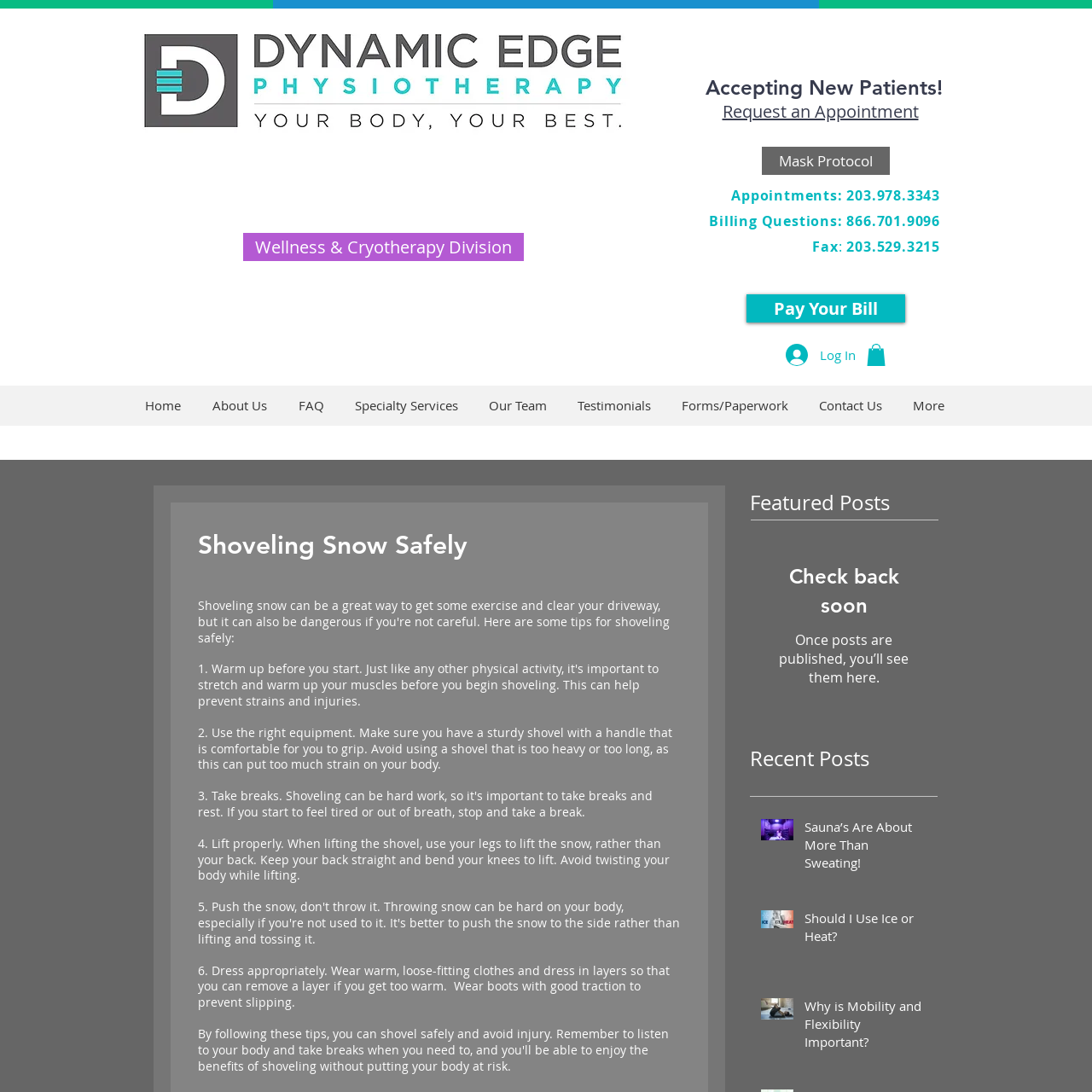Using the elements shown in the image, answer the question comprehensively: How many links are there in the top section?

I counted the number of links in the top section, which includes 'Accepting New Patients!', 'Request an Appointment', 'Mask Protocol', 'Wellness & Cryotherapy Division', and 'DE Wellness jpg.jpg'.